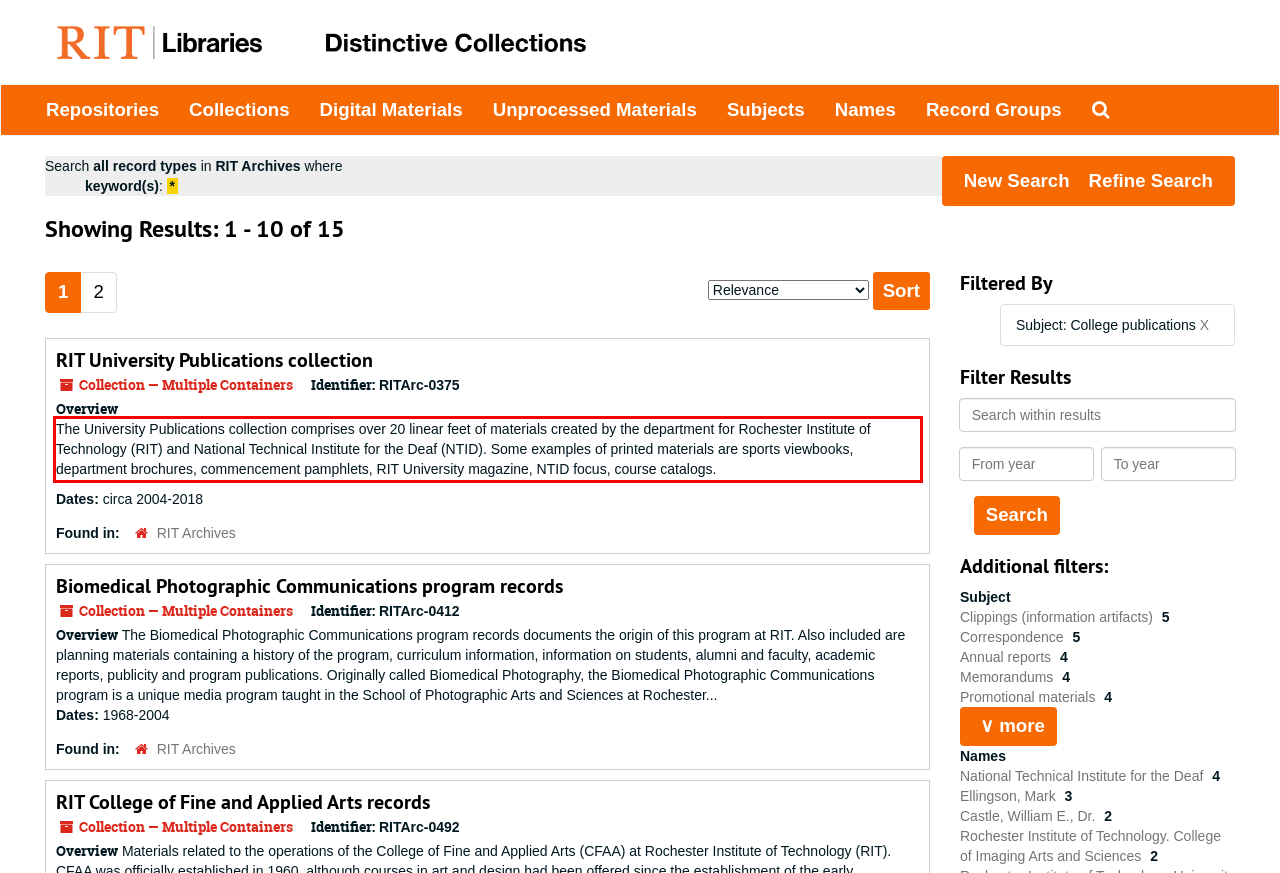Within the screenshot of the webpage, locate the red bounding box and use OCR to identify and provide the text content inside it.

The University Publications collection comprises over 20 linear feet of materials created by the department for Rochester Institute of Technology (RIT) and National Technical Institute for the Deaf (NTID). Some examples of printed materials are sports viewbooks, department brochures, commencement pamphlets, RIT University magazine, NTID focus, course catalogs.